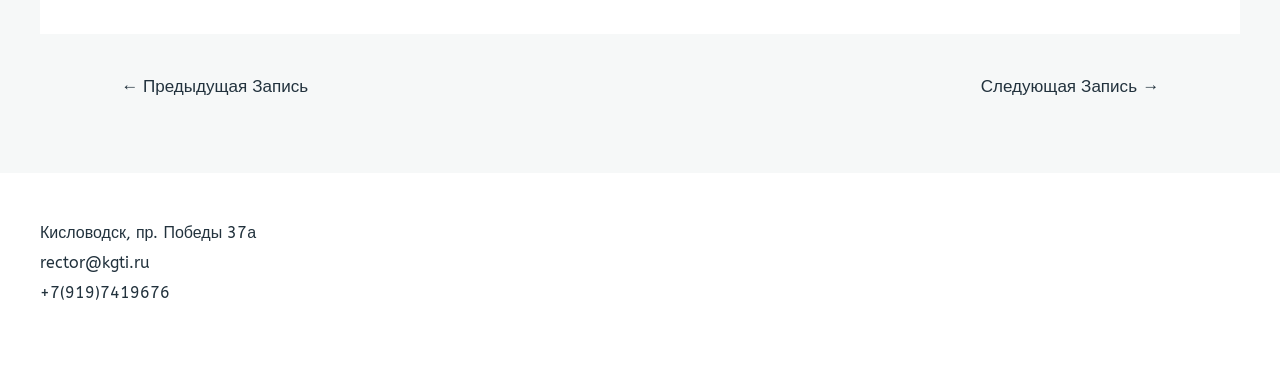What is the address of the institution?
Relying on the image, give a concise answer in one word or a brief phrase.

Кисловодск, пр. Победы 37а